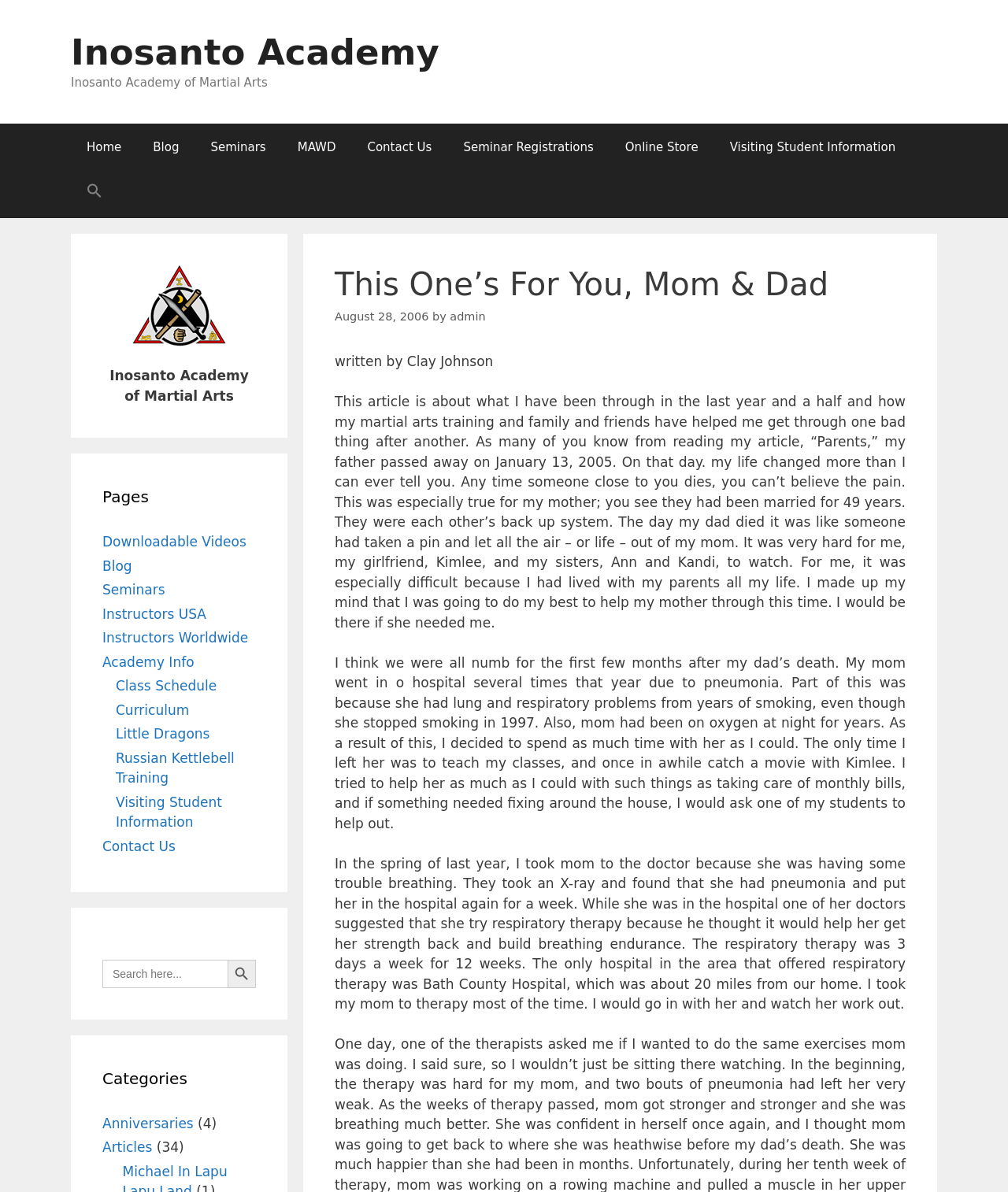Please identify the bounding box coordinates of the area I need to click to accomplish the following instruction: "Visit the 'Blog' page".

[0.136, 0.103, 0.193, 0.143]